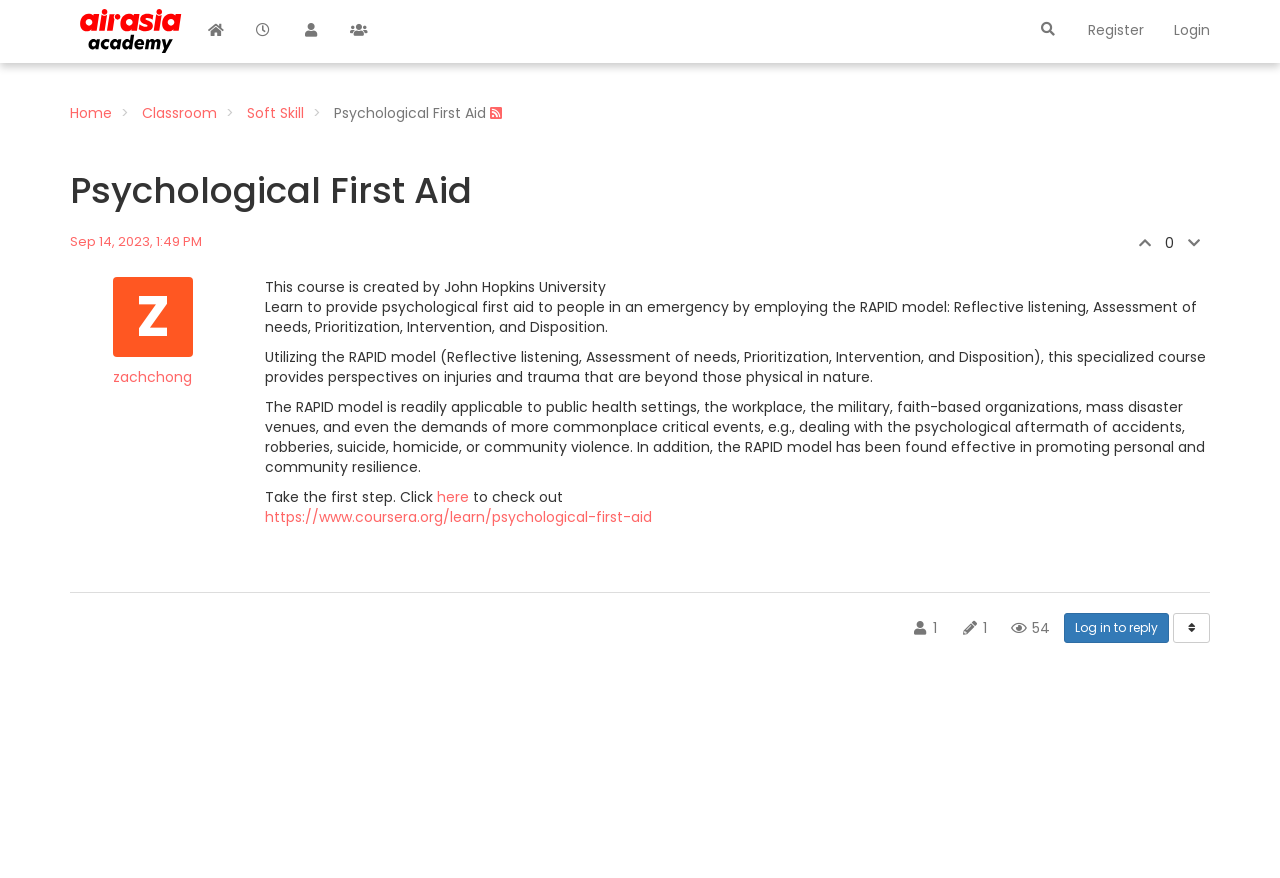Find the bounding box coordinates of the element to click in order to complete this instruction: "Login to the forum". The bounding box coordinates must be four float numbers between 0 and 1, denoted as [left, top, right, bottom].

[0.909, 0.0, 0.953, 0.068]